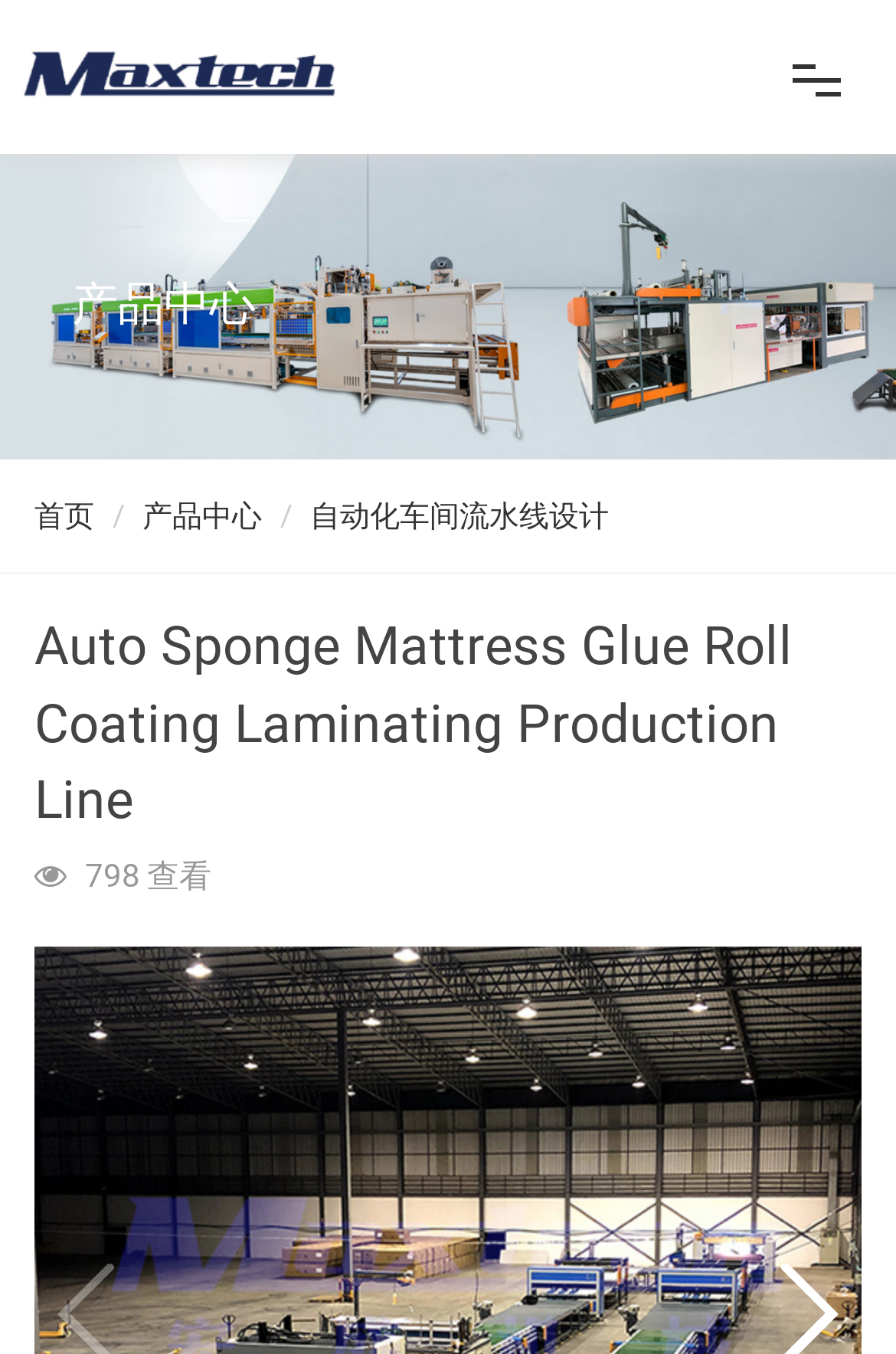Find and provide the bounding box coordinates for the UI element described here: "aria-label="Open search"". The coordinates should be given as four float numbers between 0 and 1: [left, top, right, bottom].

None